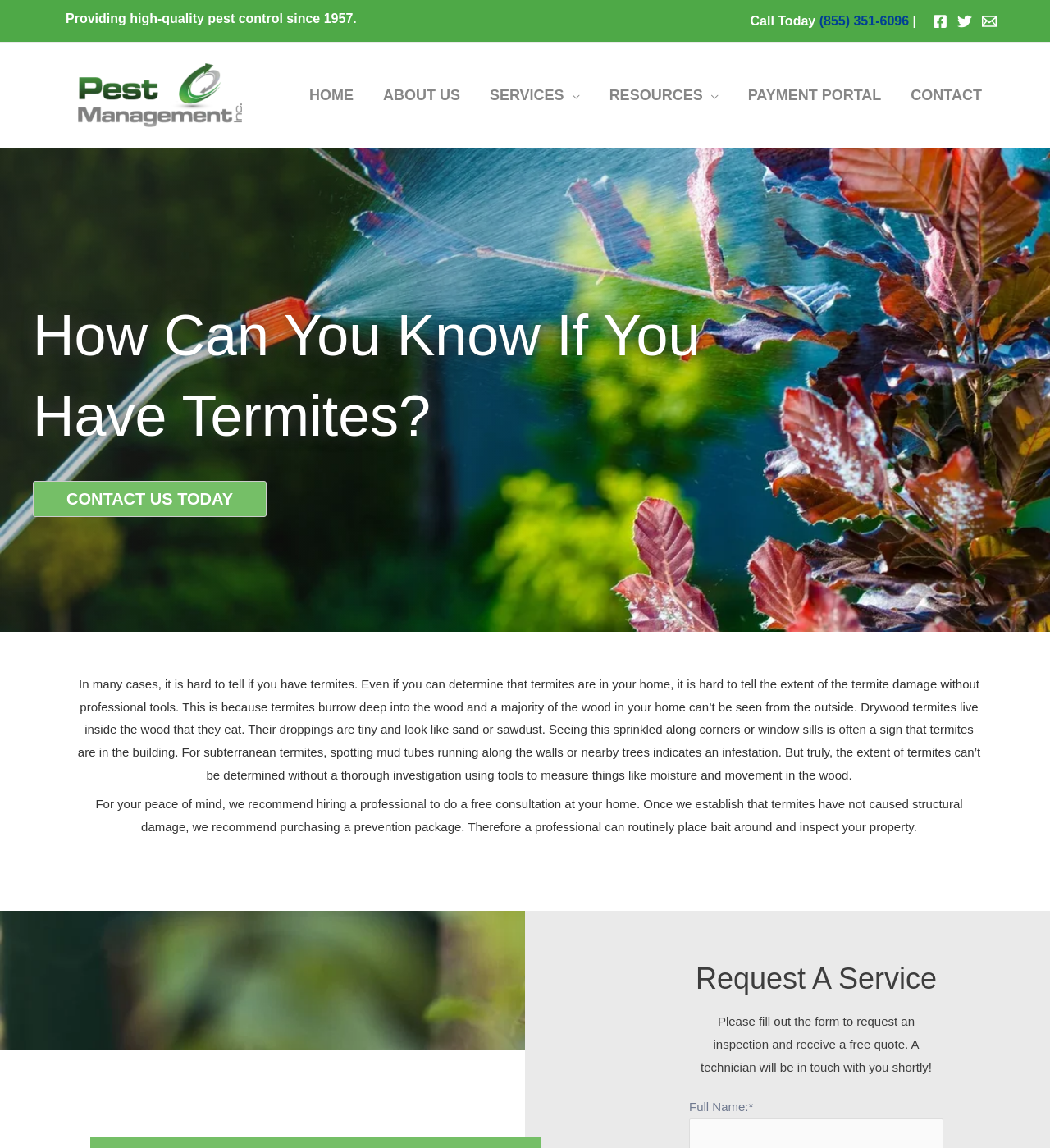Locate the bounding box coordinates of the element that needs to be clicked to carry out the instruction: "Fill out the Full Name field". The coordinates should be given as four float numbers ranging from 0 to 1, i.e., [left, top, right, bottom].

[0.656, 0.958, 0.713, 0.97]